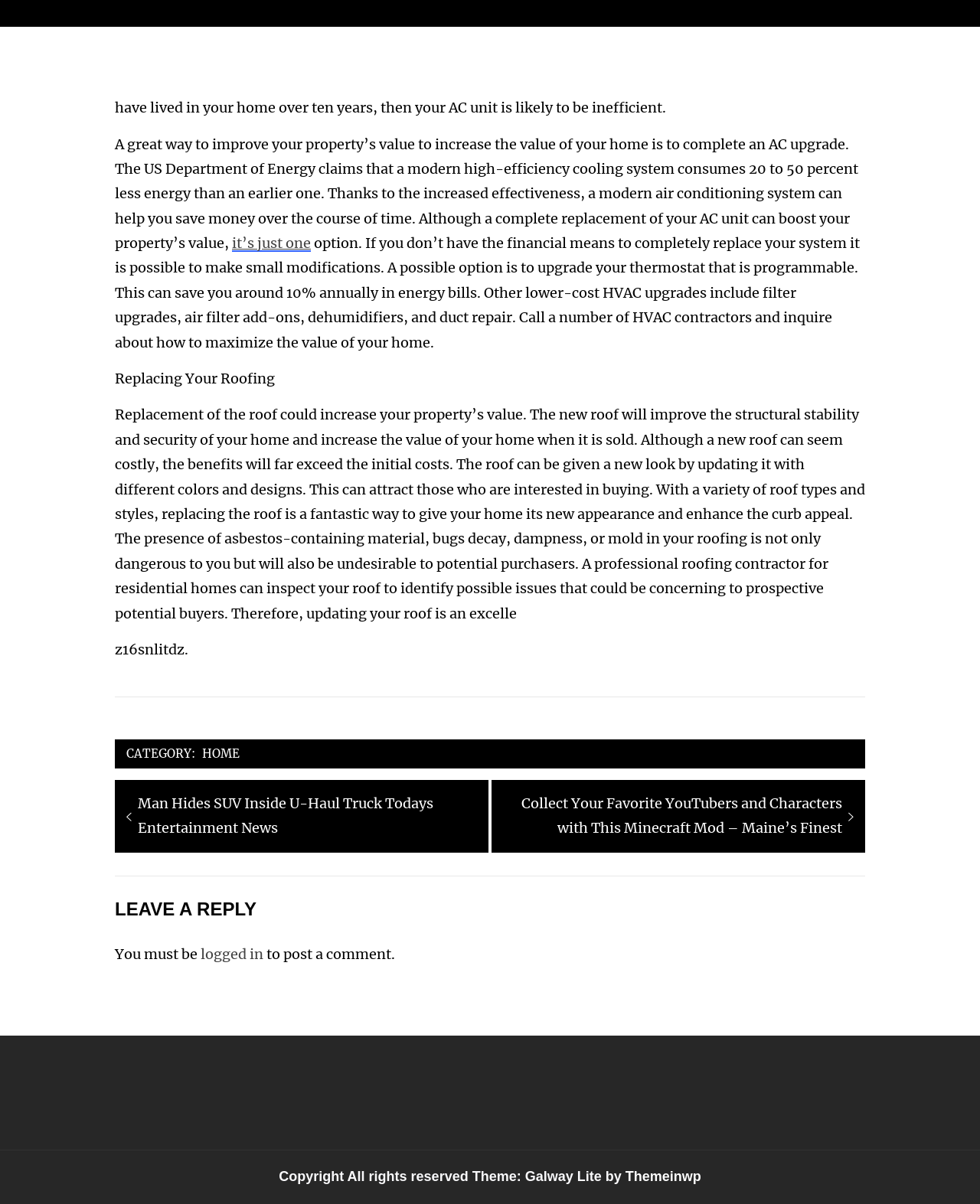Given the webpage screenshot, identify the bounding box of the UI element that matches this description: "logged in".

[0.205, 0.785, 0.269, 0.8]